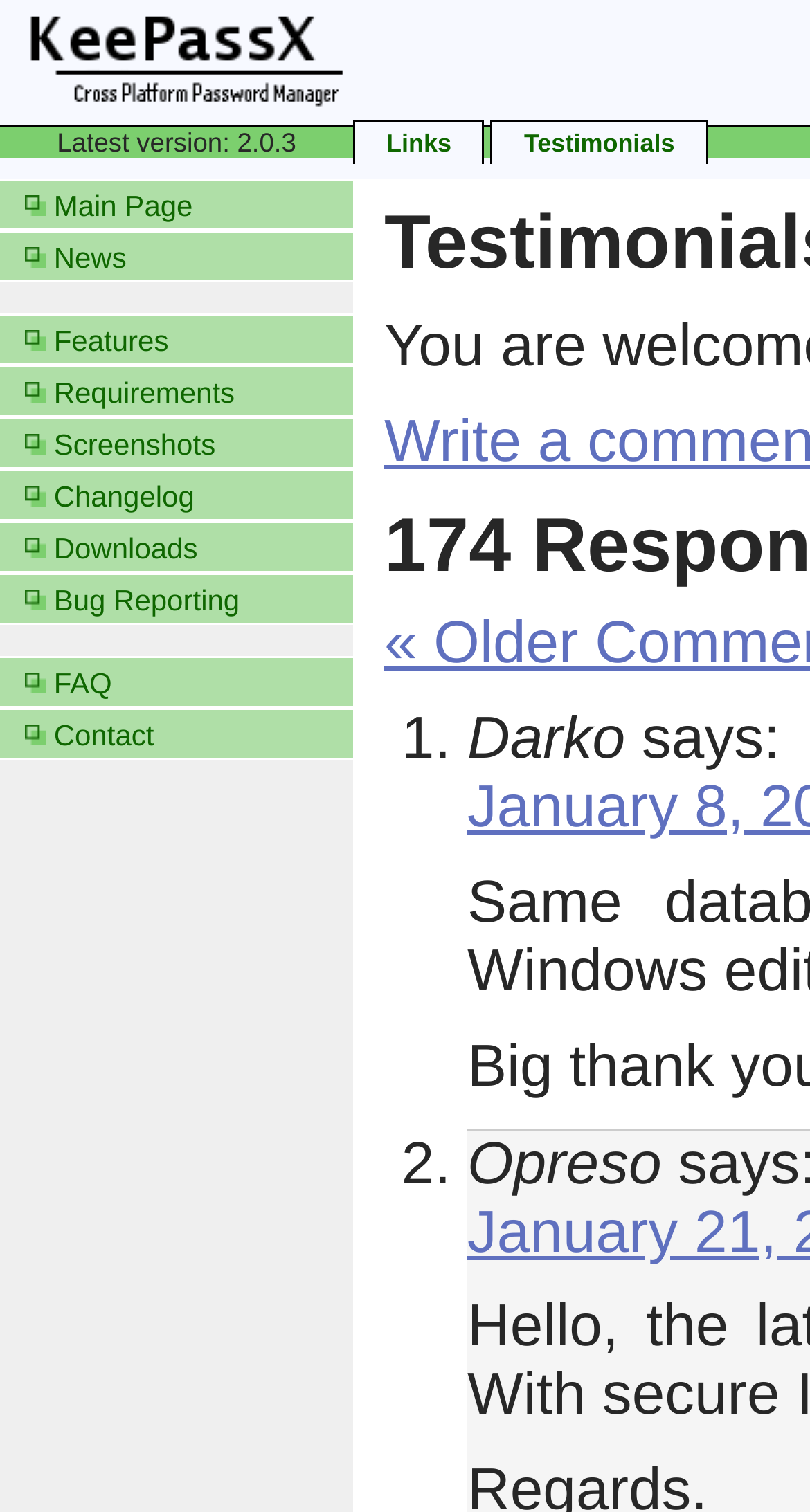What is the name of the person who gave a testimonial?
Please respond to the question with a detailed and well-explained answer.

I found the name by looking at the ListMarker element with the text '1.' and then the adjacent StaticText element with the text 'Darko' which is a part of the testimonial section.